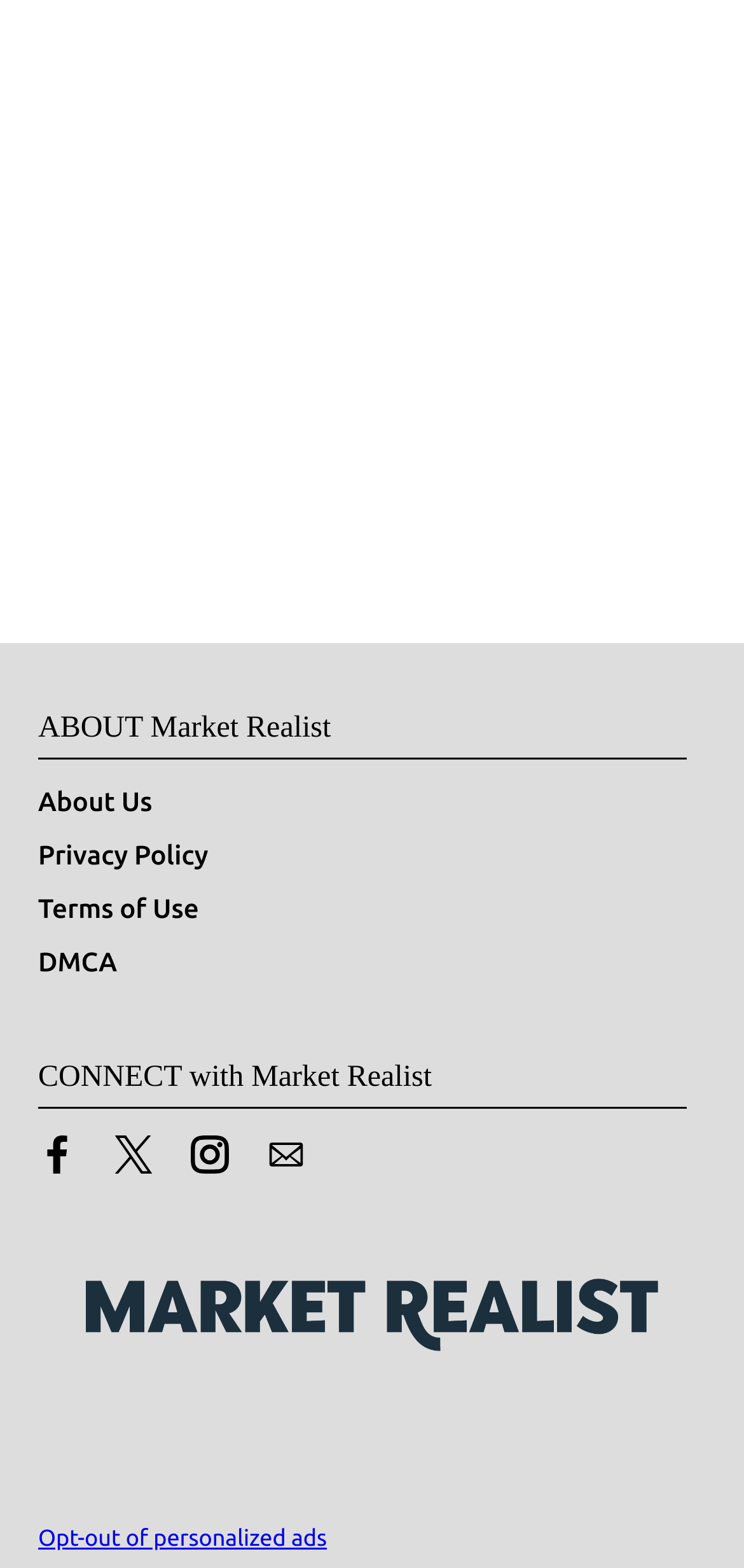Determine the bounding box coordinates for the area you should click to complete the following instruction: "Contact us by email".

[0.359, 0.732, 0.41, 0.752]